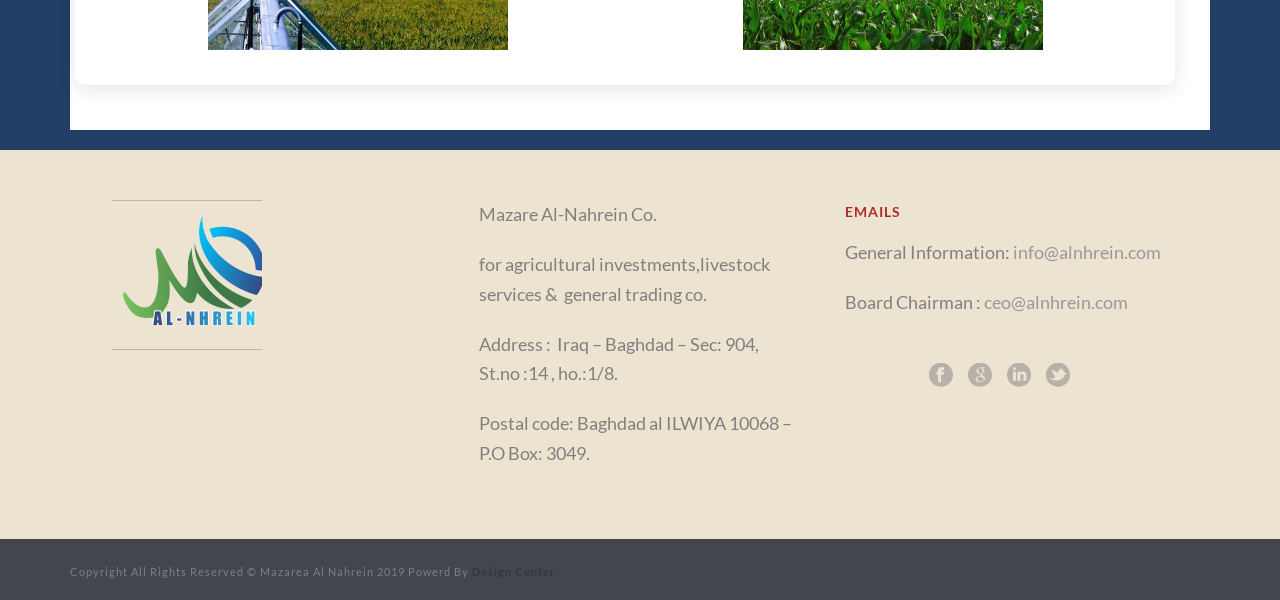Answer the question briefly using a single word or phrase: 
How many social media platforms are listed to follow the company?

4